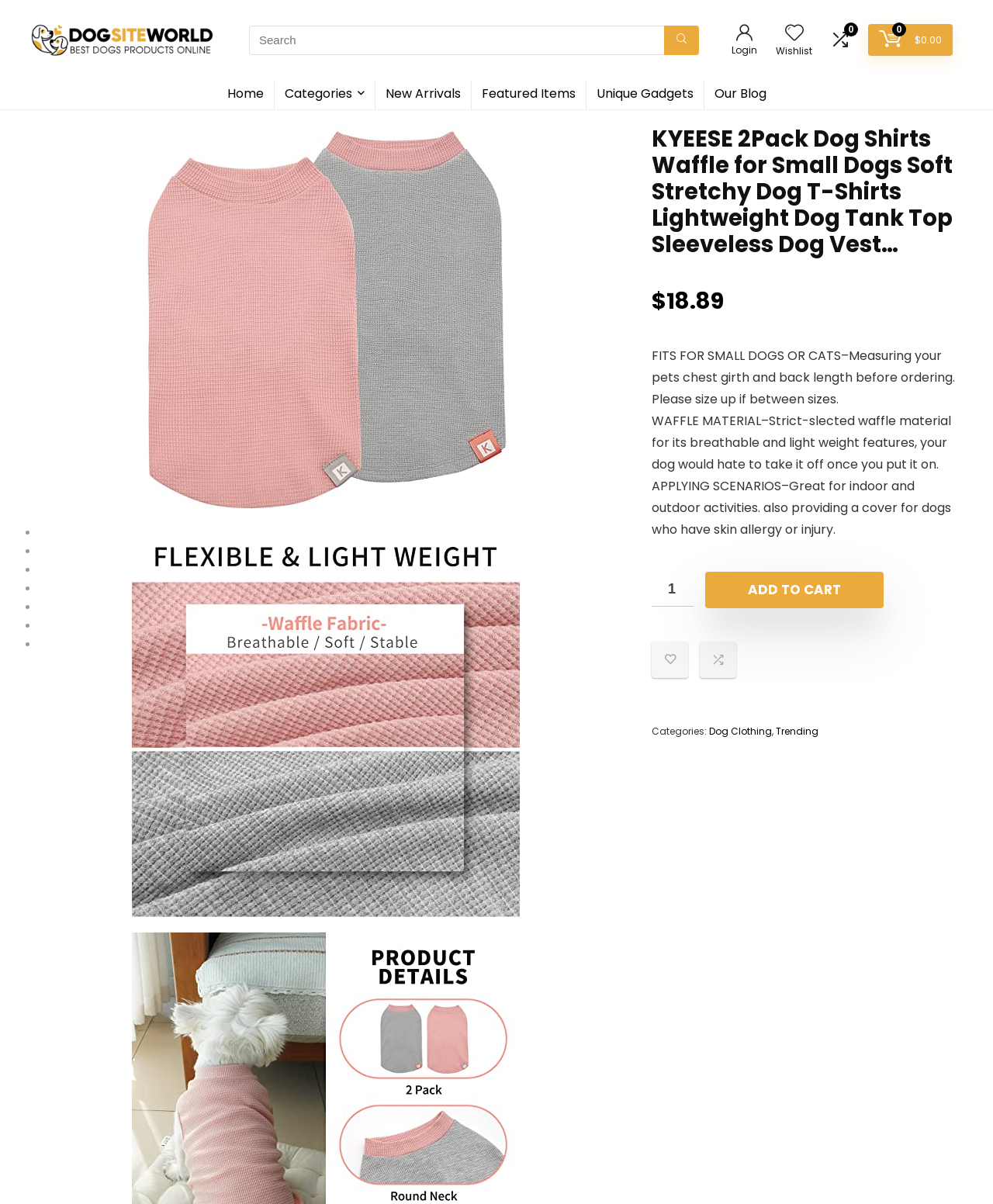Predict the bounding box of the UI element based on this description: "alt="61xrDLtod8L"".

[0.031, 0.439, 0.625, 0.762]